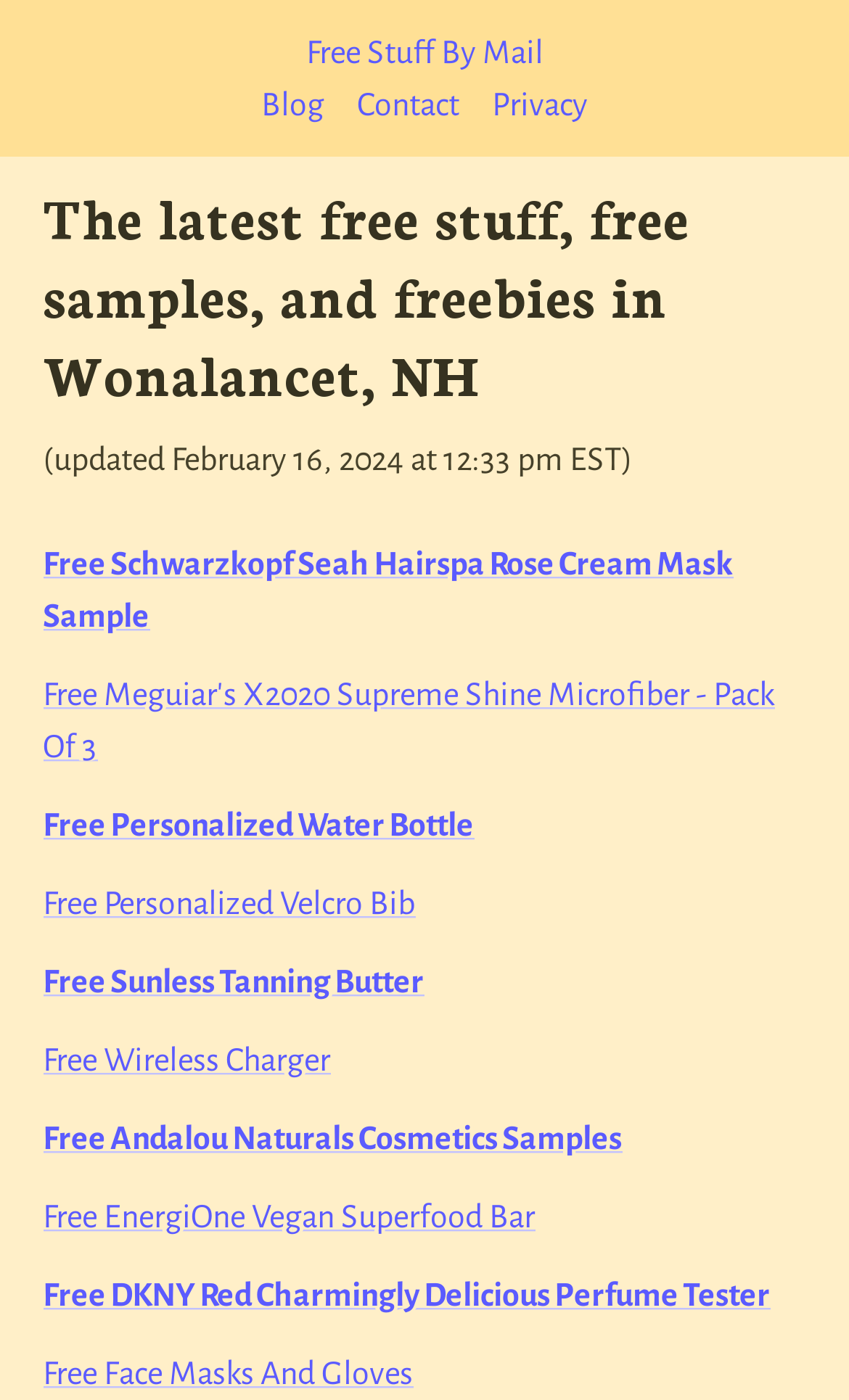Could you provide the bounding box coordinates for the portion of the screen to click to complete this instruction: "Explore the Contact page"?

[0.421, 0.062, 0.541, 0.087]